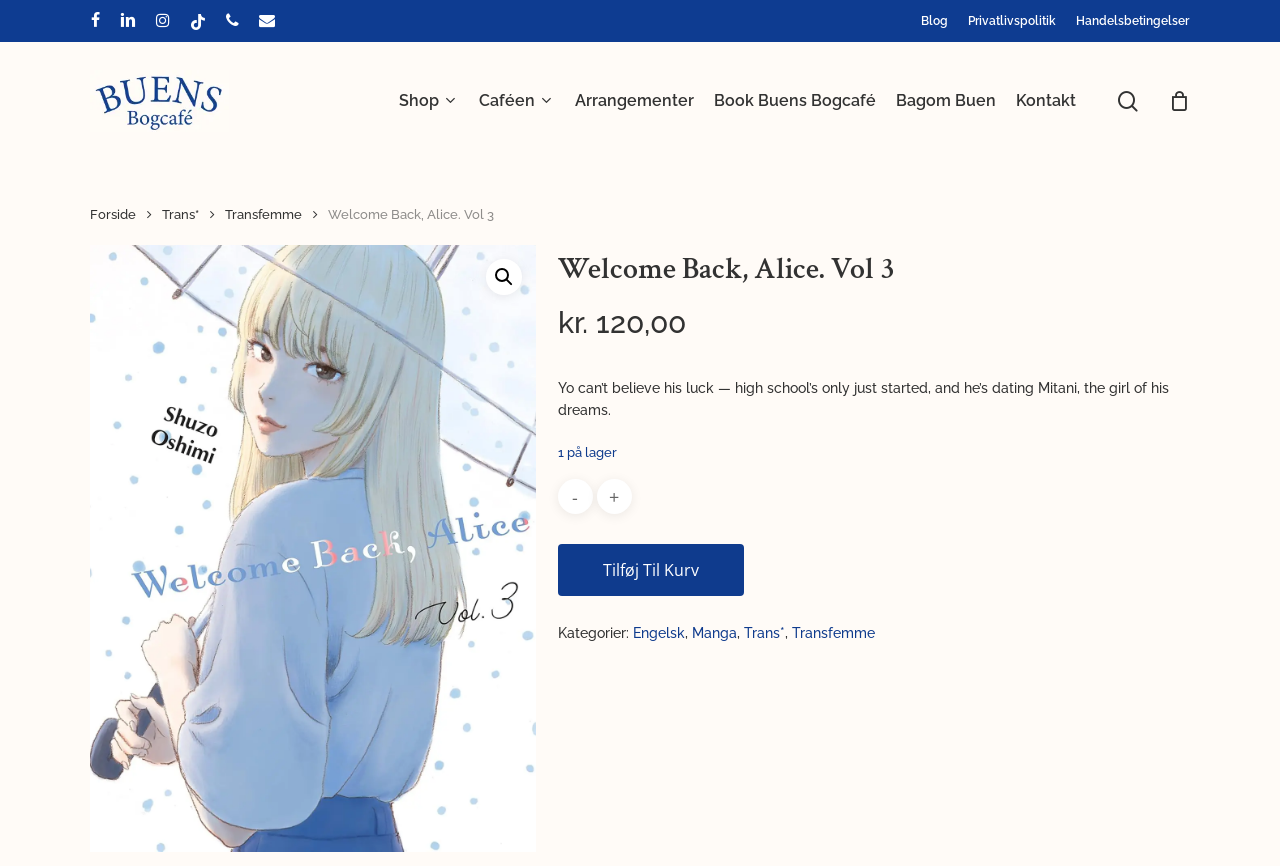Please find the bounding box coordinates of the section that needs to be clicked to achieve this instruction: "Increase quantity".

[0.466, 0.553, 0.493, 0.594]